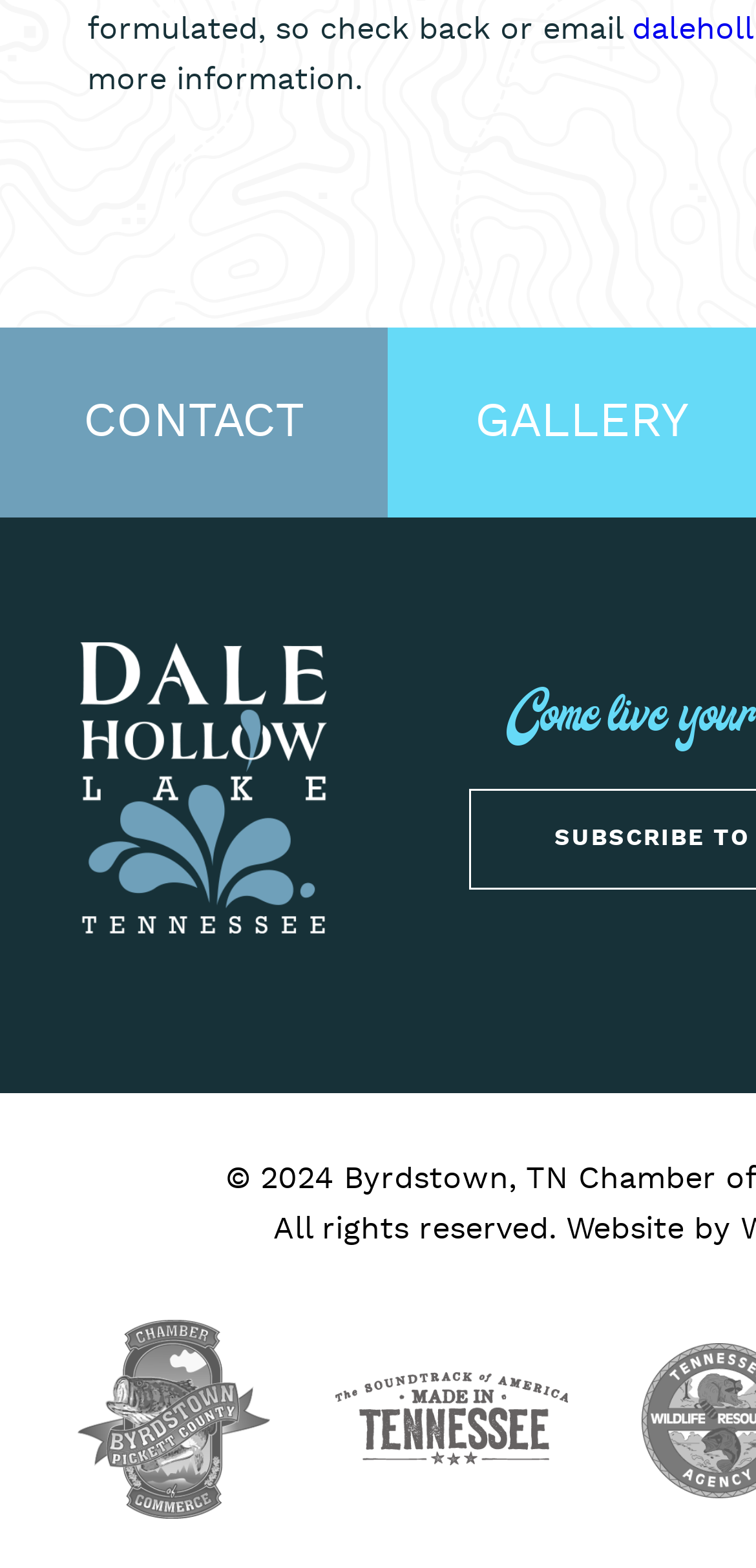Given the element description: "Byrdstown Logo", predict the bounding box coordinates of the UI element it refers to, using four float numbers between 0 and 1, i.e., [left, top, right, bottom].

[0.102, 0.814, 0.359, 0.997]